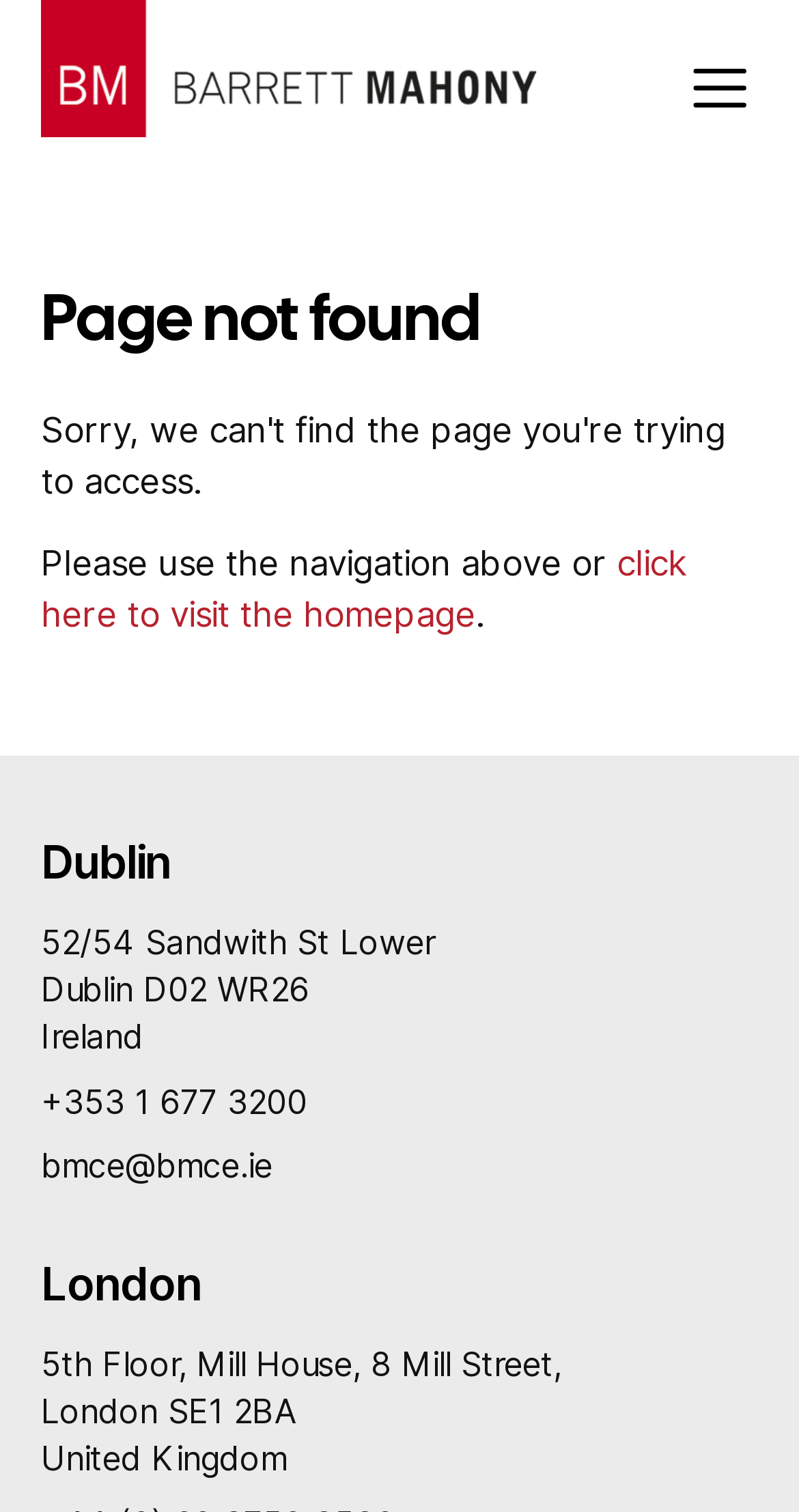Refer to the screenshot and answer the following question in detail:
What is the company name?

The company name can be found at the top of the webpage, which is the root element. It is clearly stated as 'Barrett Mahony Consulting Engineers Ltd | Page not found'.